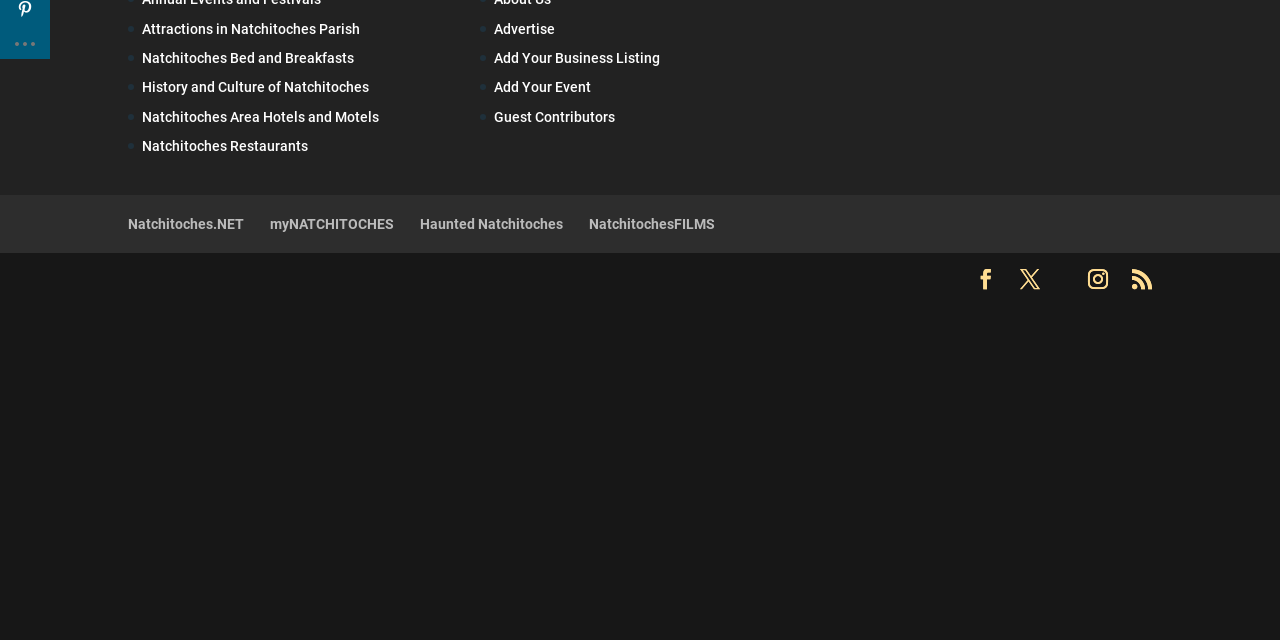Identify the bounding box for the described UI element. Provide the coordinates in (top-left x, top-left y, bottom-right x, bottom-right y) format with values ranging from 0 to 1: Natchitoches Bed and Breakfasts

[0.111, 0.078, 0.277, 0.103]